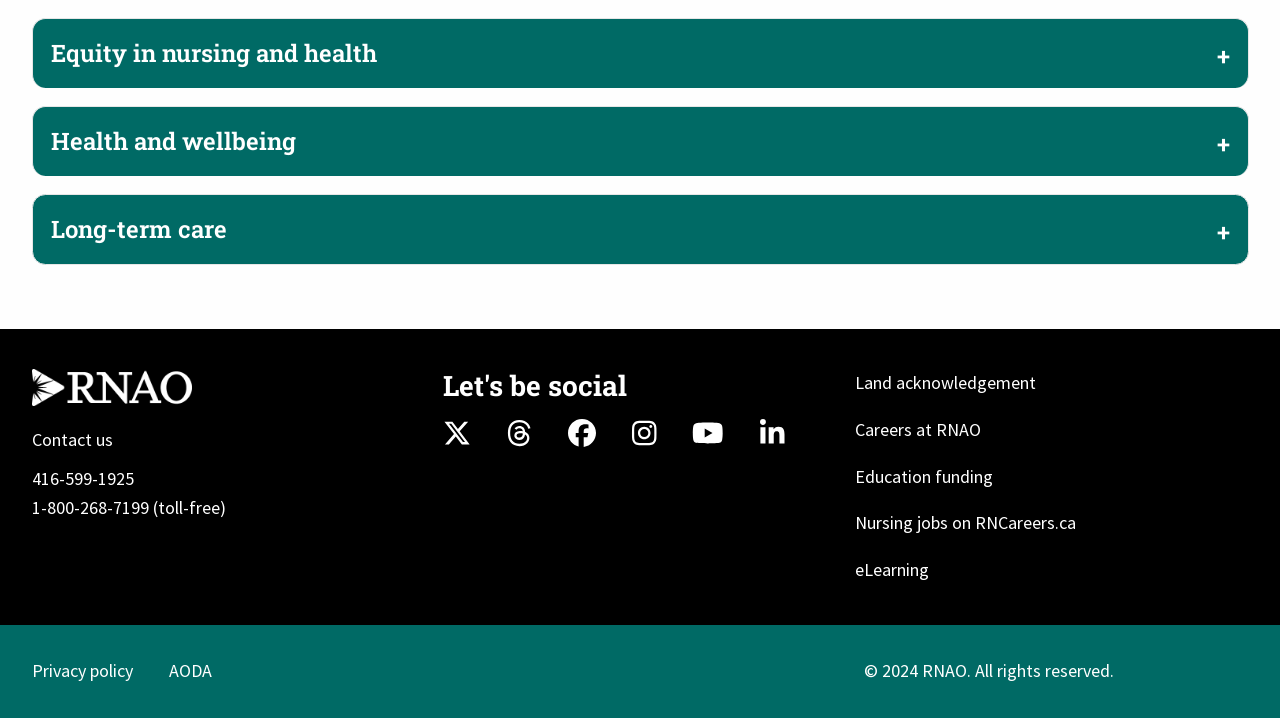Determine the bounding box coordinates of the section to be clicked to follow the instruction: "Expand Equity in nursing and health". The coordinates should be given as four float numbers between 0 and 1, formatted as [left, top, right, bottom].

[0.025, 0.025, 0.975, 0.122]